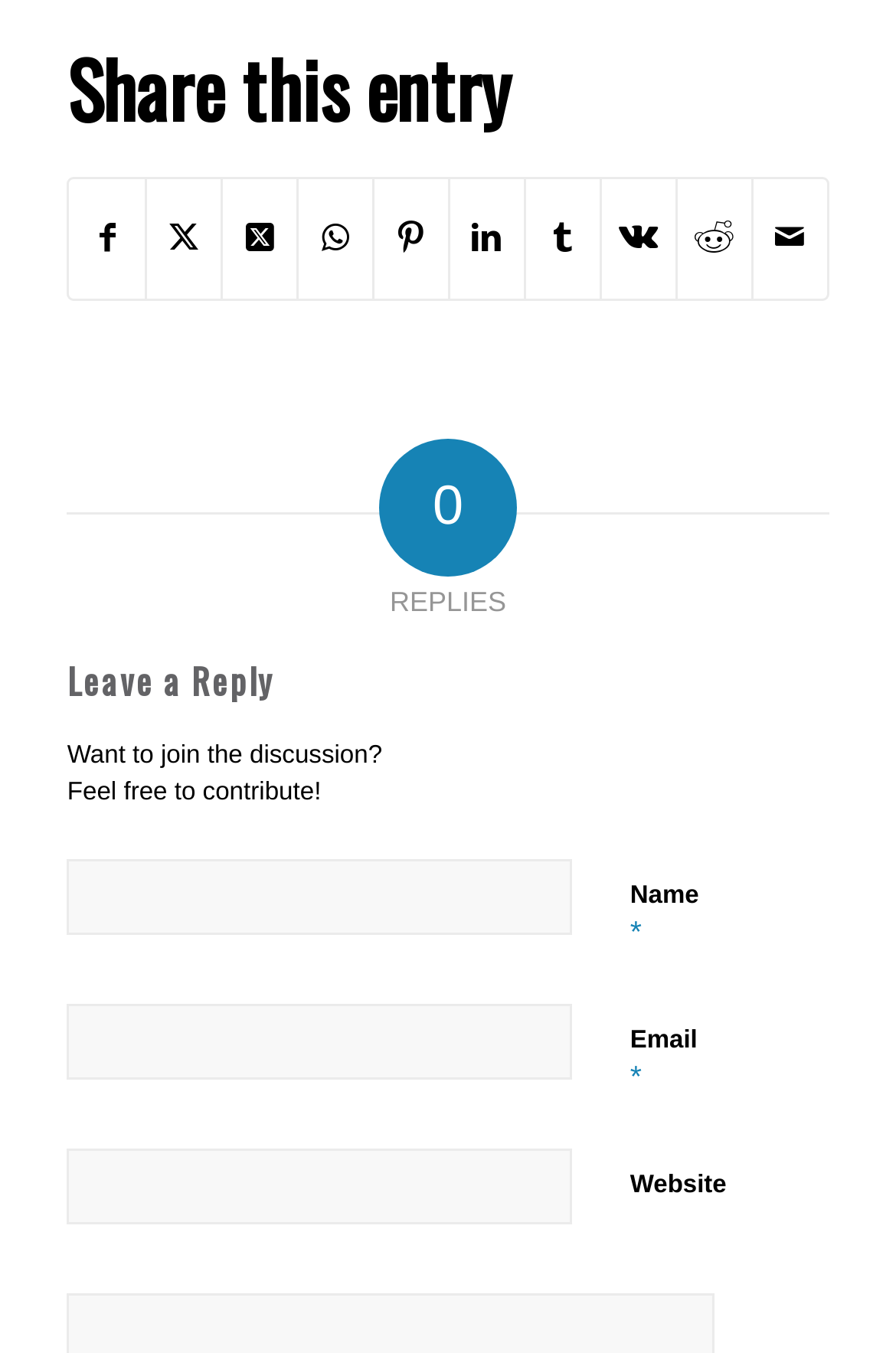Please respond to the question with a concise word or phrase:
Is the 'Website' field required in the reply form?

No